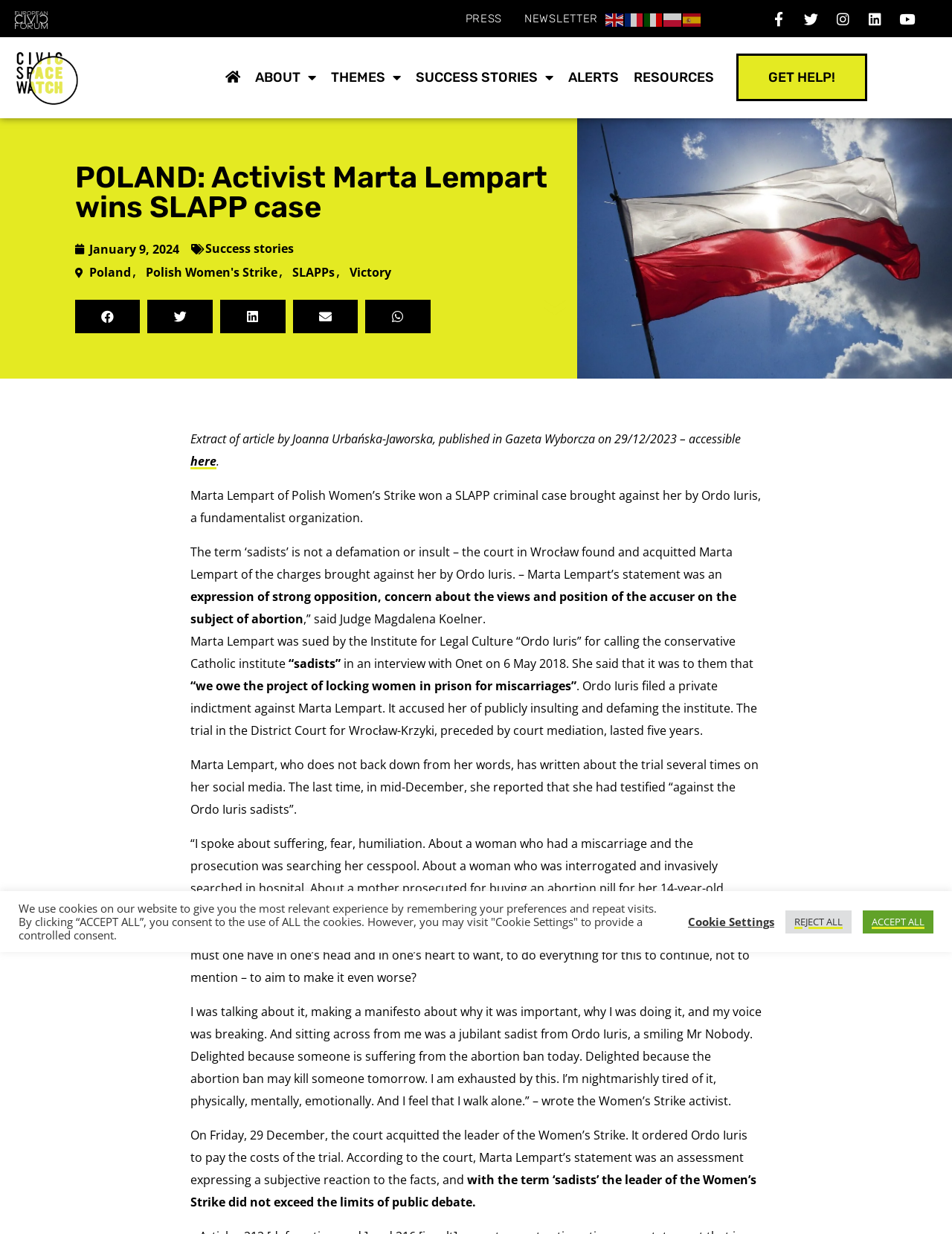Specify the bounding box coordinates of the area to click in order to follow the given instruction: "Click on the PRESS link."

[0.481, 0.001, 0.535, 0.029]